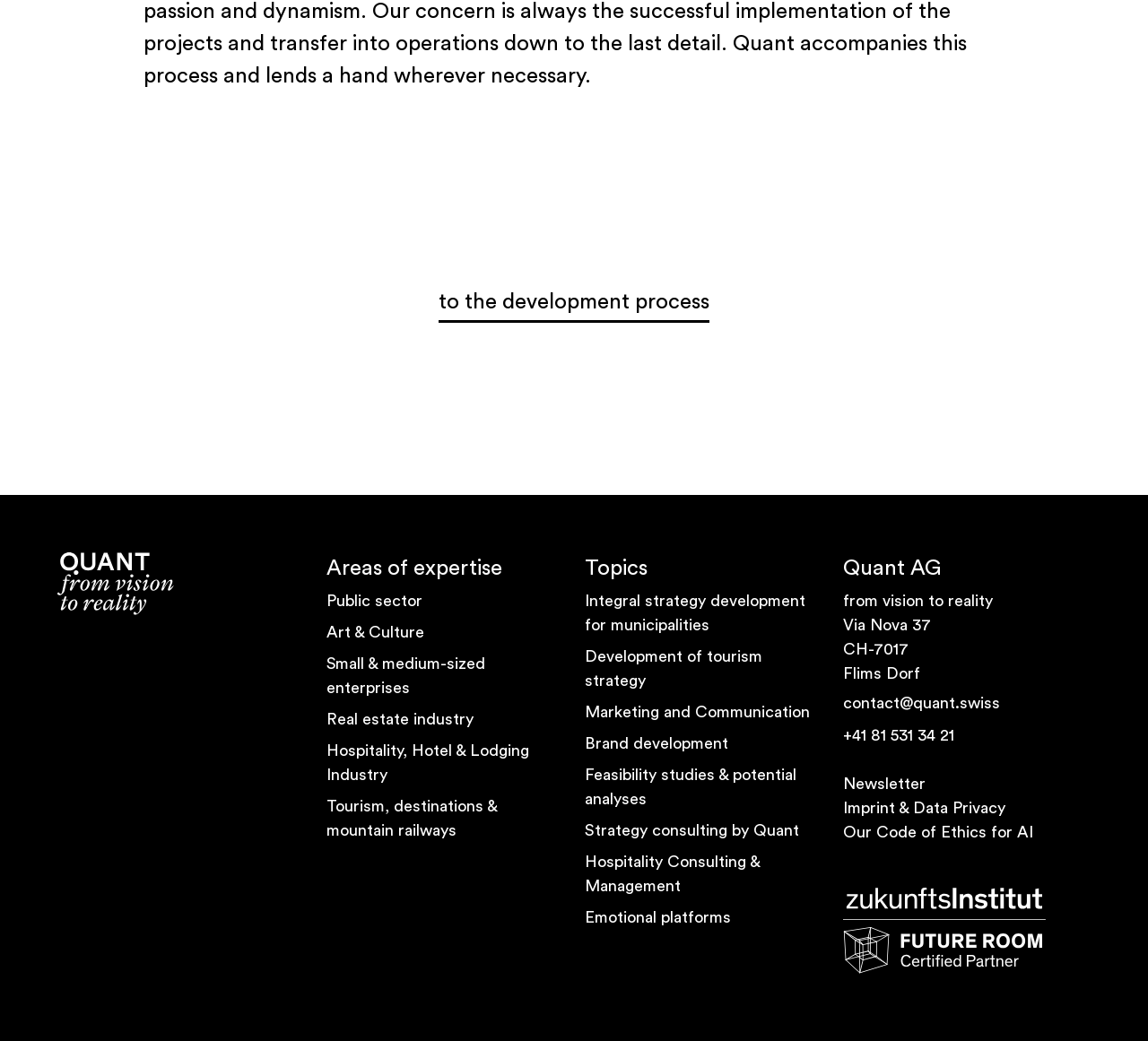Can you show the bounding box coordinates of the region to click on to complete the task described in the instruction: "Contact Quant AG via email"?

[0.734, 0.664, 0.871, 0.687]